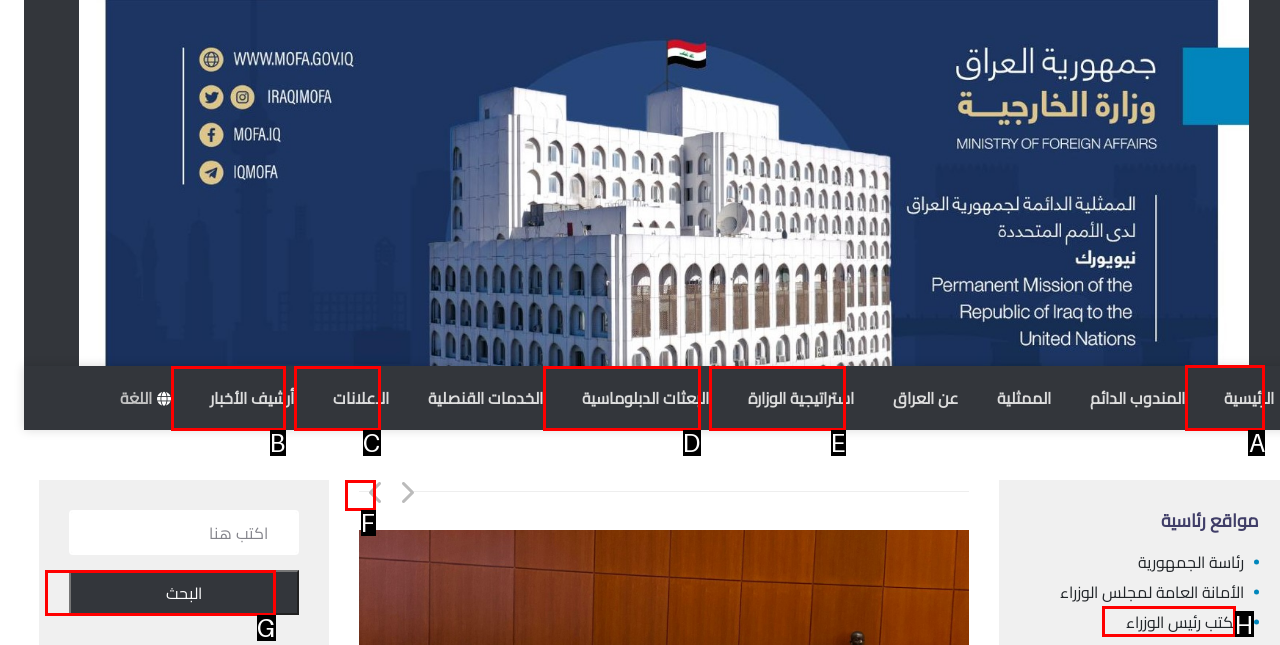Select the right option to accomplish this task: Click on الرئيسية. Reply with the letter corresponding to the correct UI element.

A